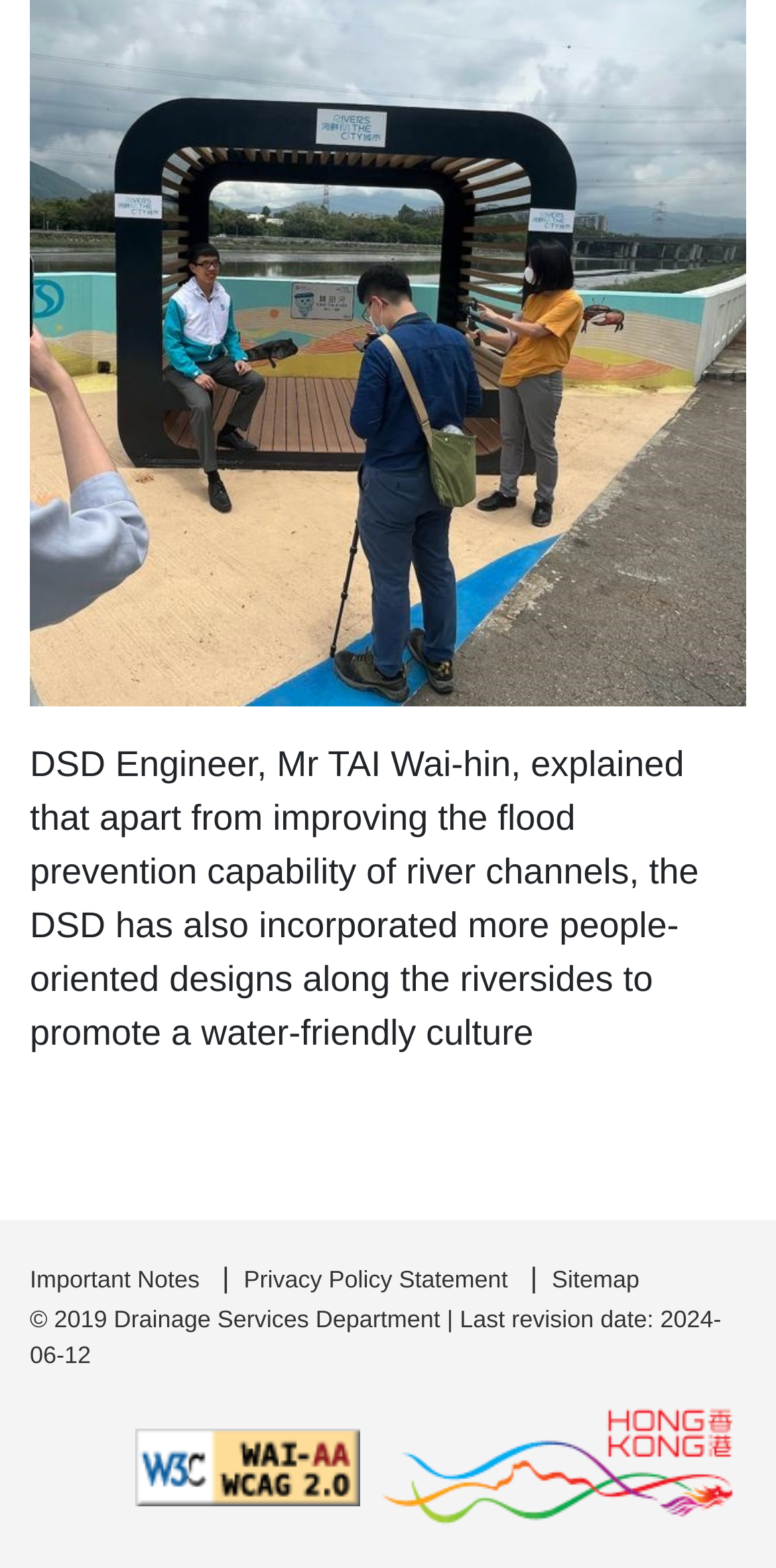What is the icon next to 'WCAG2AA Conformance Icon'?
From the details in the image, provide a complete and detailed answer to the question.

I found an image icon next to the text 'WCAG2AA Conformance Icon' which is an image.